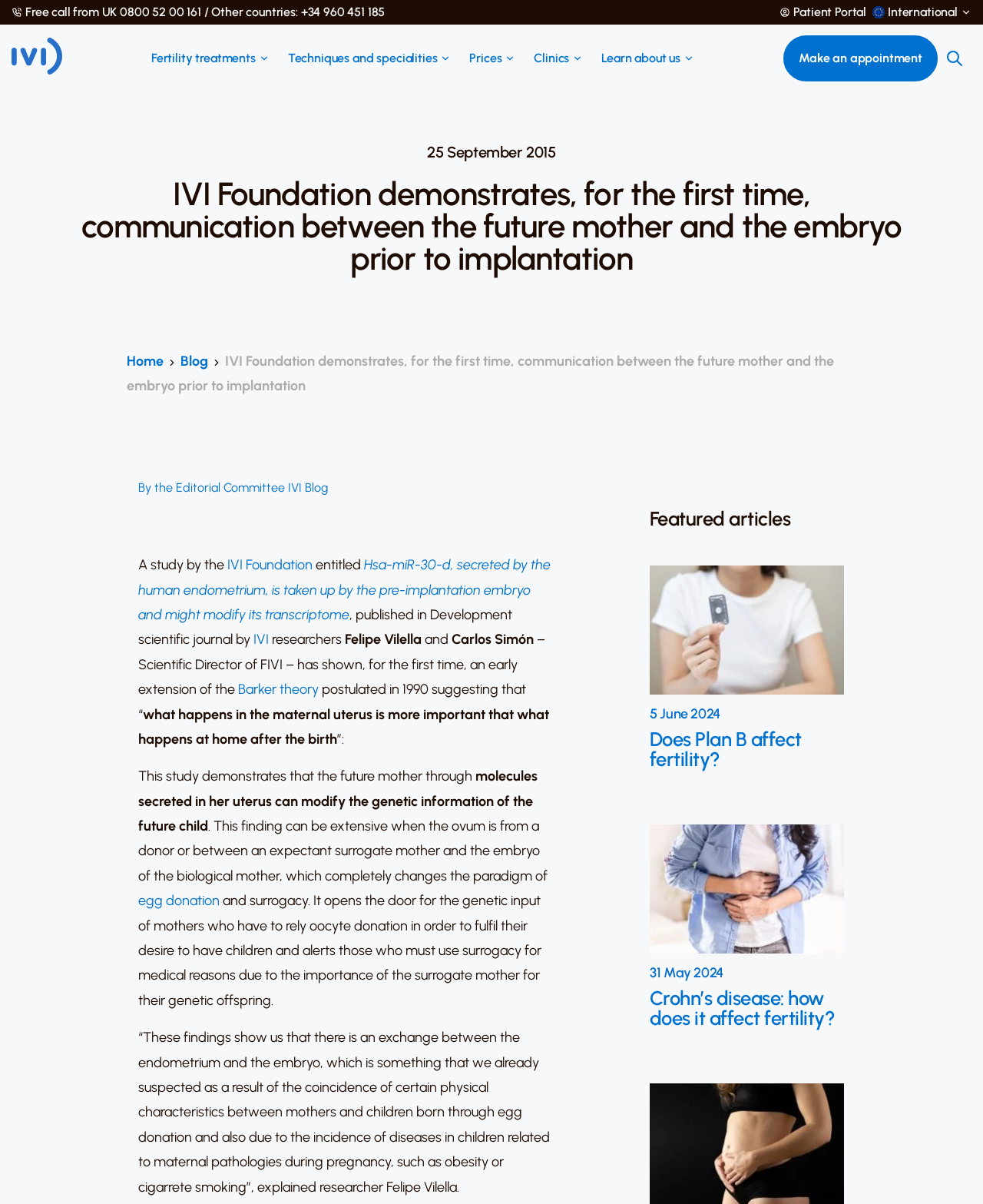What is the title of the featured article?
Kindly offer a comprehensive and detailed response to the question.

I found the title of the featured article by looking at the link elements with the content 'Does Plan B affect fertility?' and the corresponding image elements.